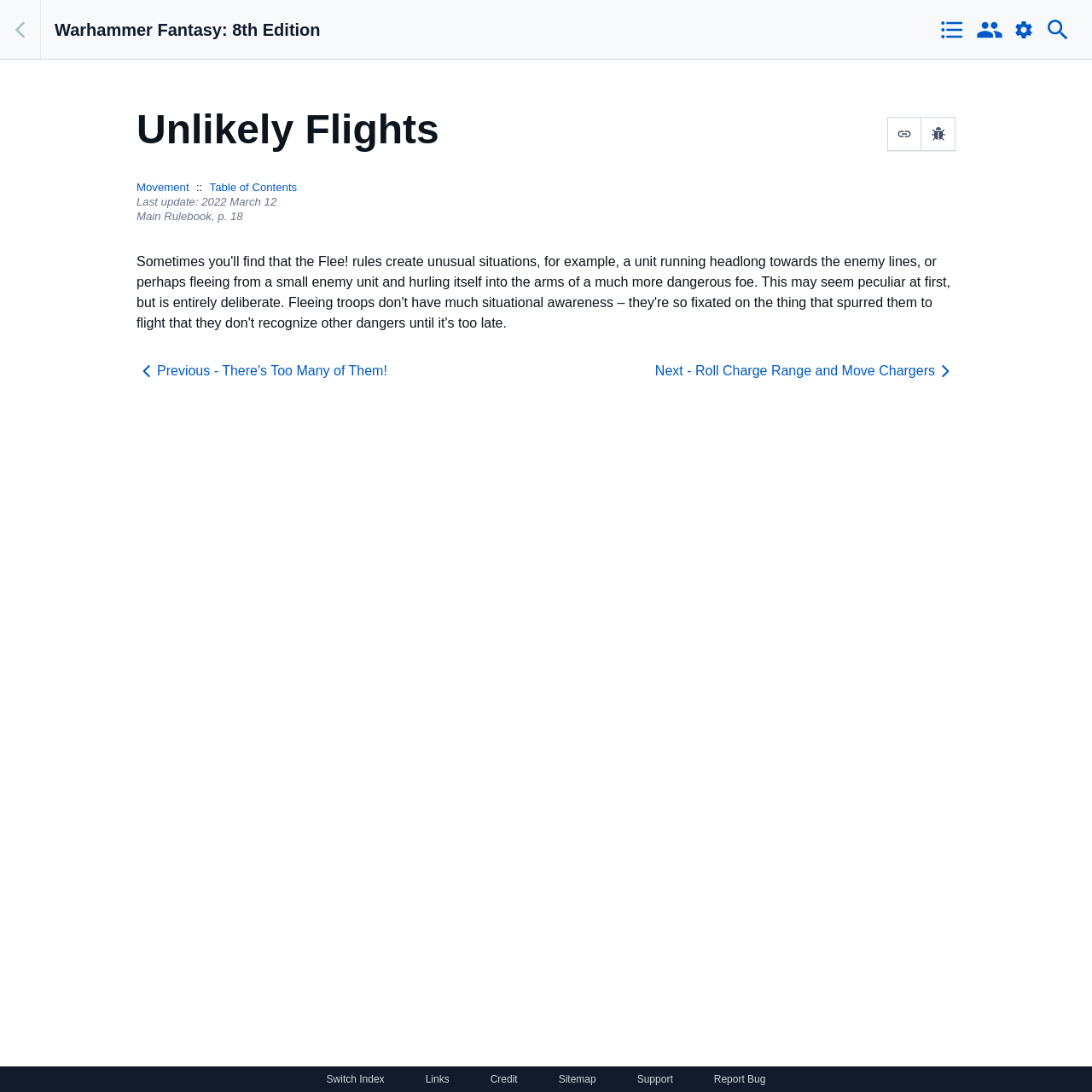Convey a detailed summary of the webpage, mentioning all key elements.

This webpage is about Warhammer Fantasy: 8th Edition, specifically focusing on "Unlikely Flights". At the top left, there is a "Back" button. Next to it, there is a heading "Warhammer Fantasy: 8th Edition" which is also a link. On the top right, there are four buttons with no text.

The main content area is divided into several sections. The first section has a heading "Unlikely Flights" with two buttons on the right side. Below it, there are three links: "Movement", "Table of Contents", and a link showing the last update date, "2022 March 12". There is also a text "Main Rulebook, p. 18" indicating the source of the content.

The main article section is below, with a link to the previous page "There's Too Many of Them!" on the top left and a link to the next page "Roll Charge Range and Move Chargers" on the top right.

At the bottom of the page, there are several links including "Switch Index", "Links", "Credit", "Sitemap", "Support", and "Report Bug", which are likely navigation links for the website.